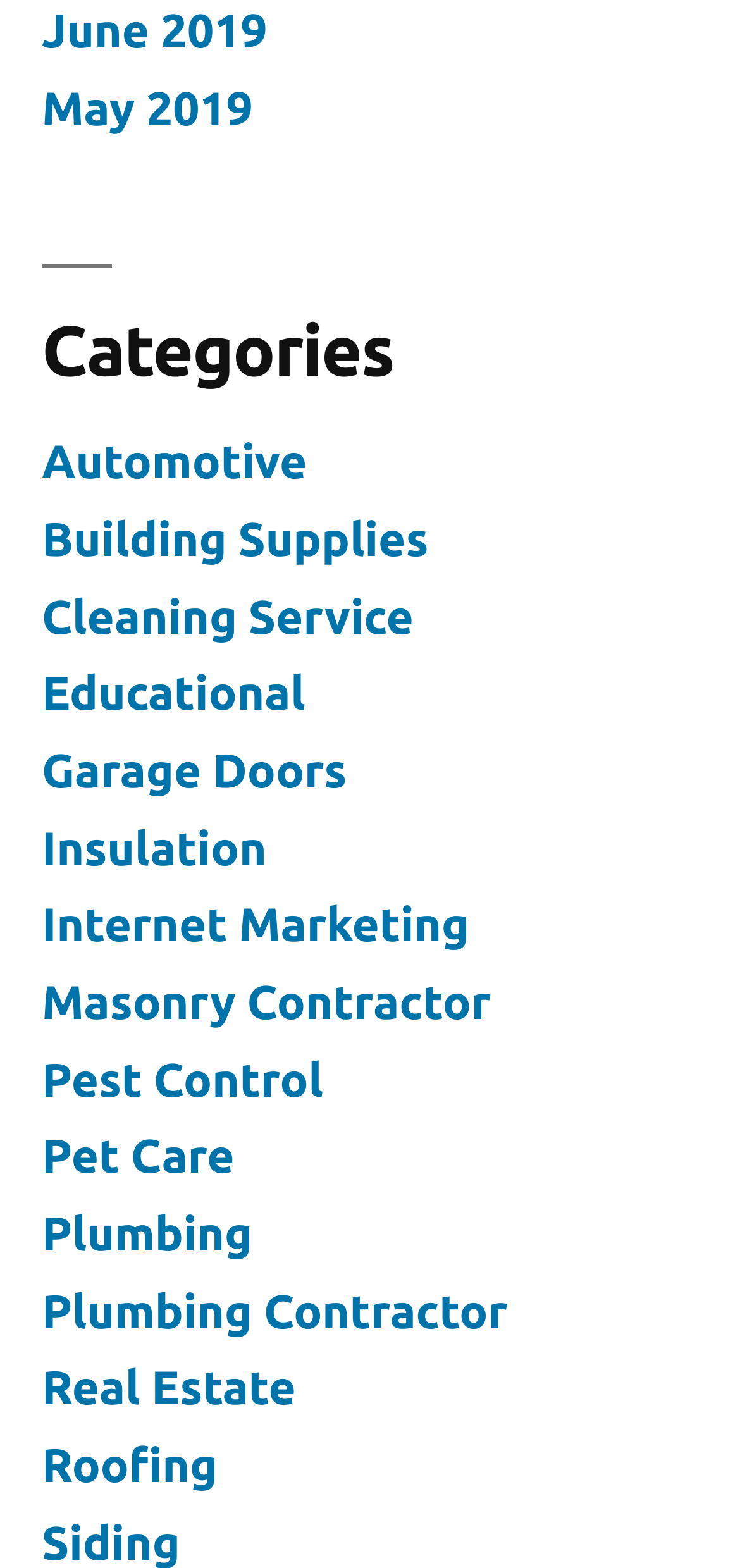Using the webpage screenshot, find the UI element described by Roofing. Provide the bounding box coordinates in the format (top-left x, top-left y, bottom-right x, bottom-right y), ensuring all values are floating point numbers between 0 and 1.

[0.056, 0.917, 0.294, 0.951]